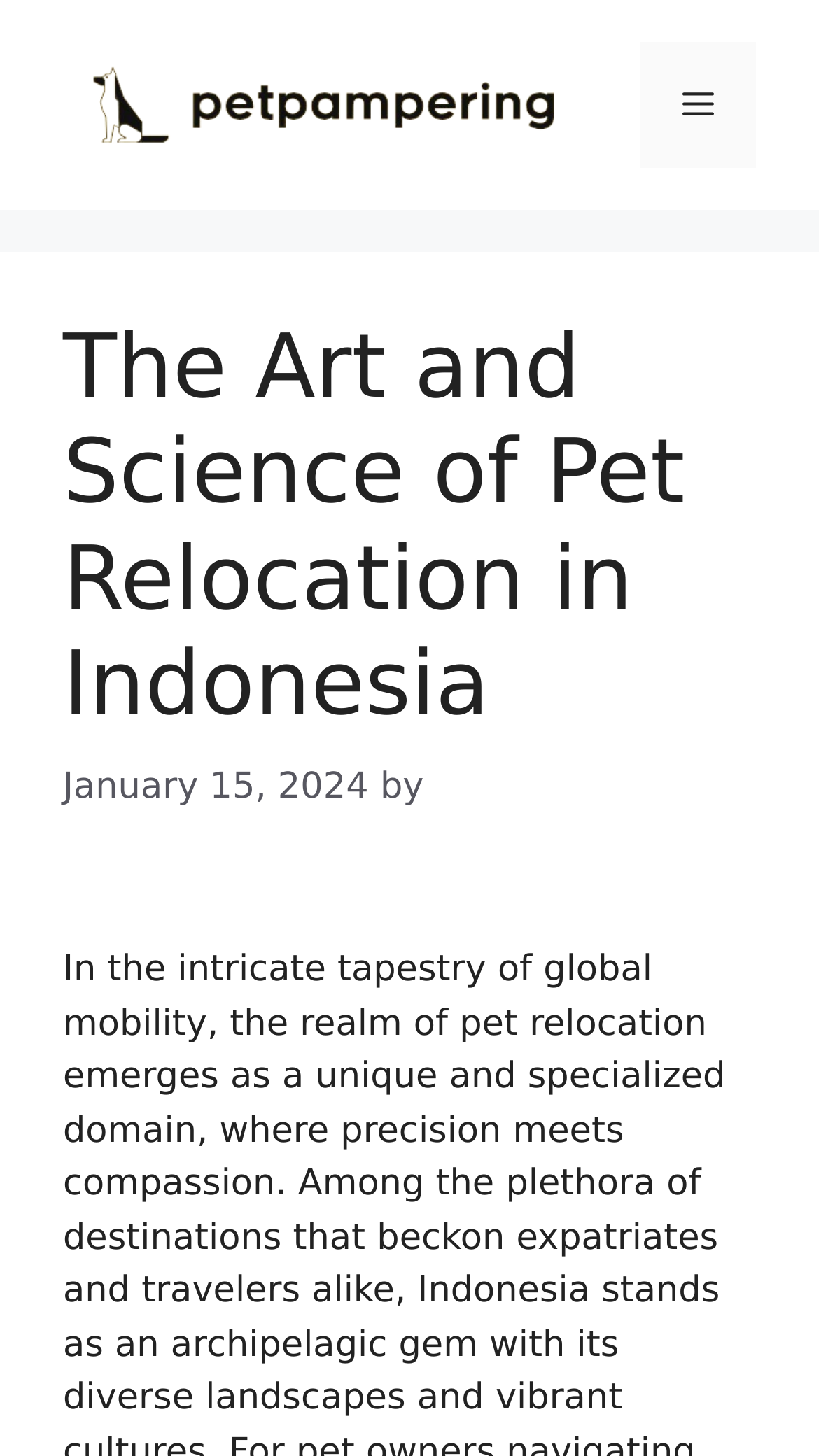Based on the image, provide a detailed and complete answer to the question: 
What is the logo of the website?

The logo of the website is 'PP' which is an image located at the top left corner of the webpage, inside the banner element.